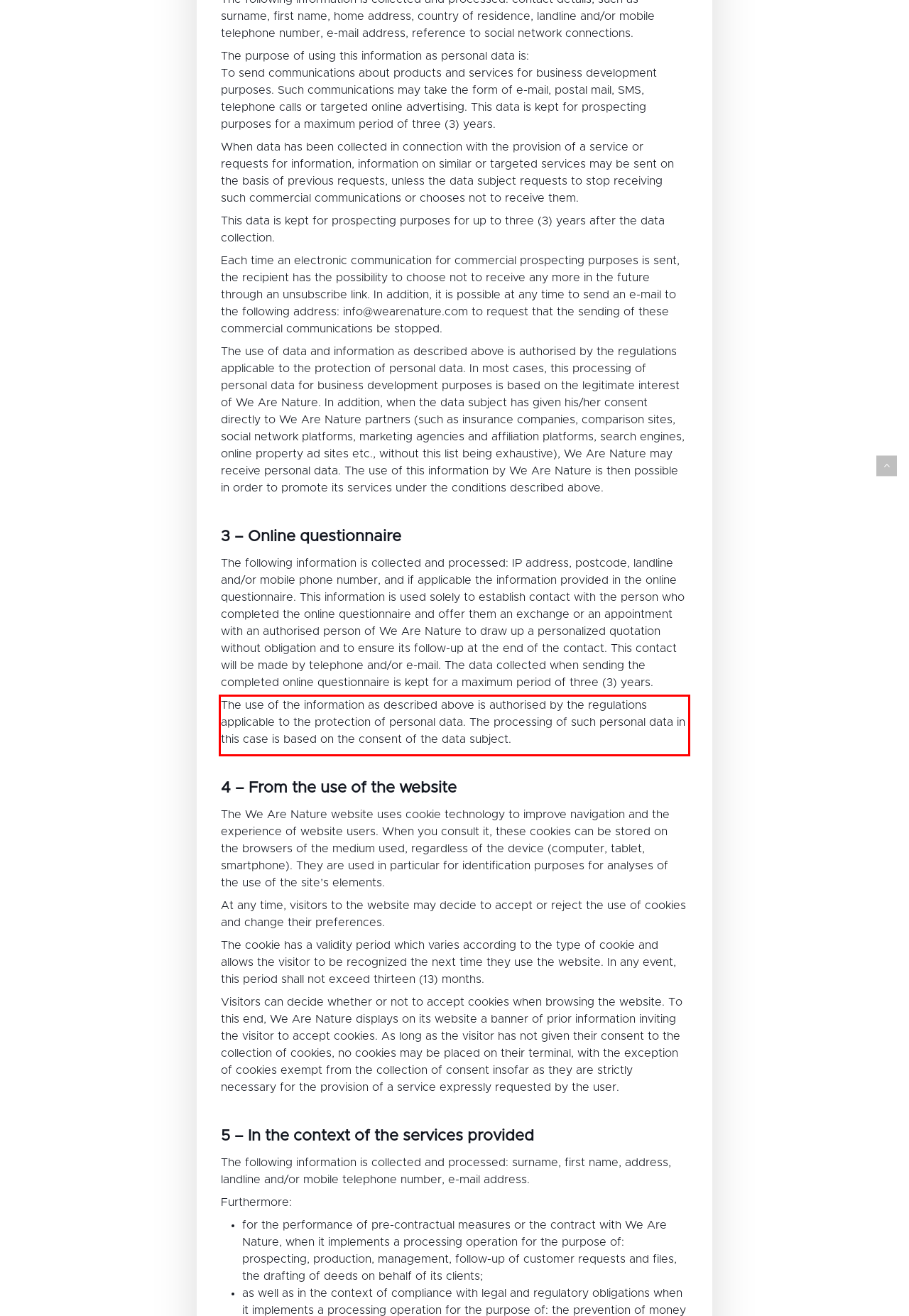Please perform OCR on the UI element surrounded by the red bounding box in the given webpage screenshot and extract its text content.

The use of the information as described above is authorised by the regulations applicable to the protection of personal data. The processing of such personal data in this case is based on the consent of the data subject.